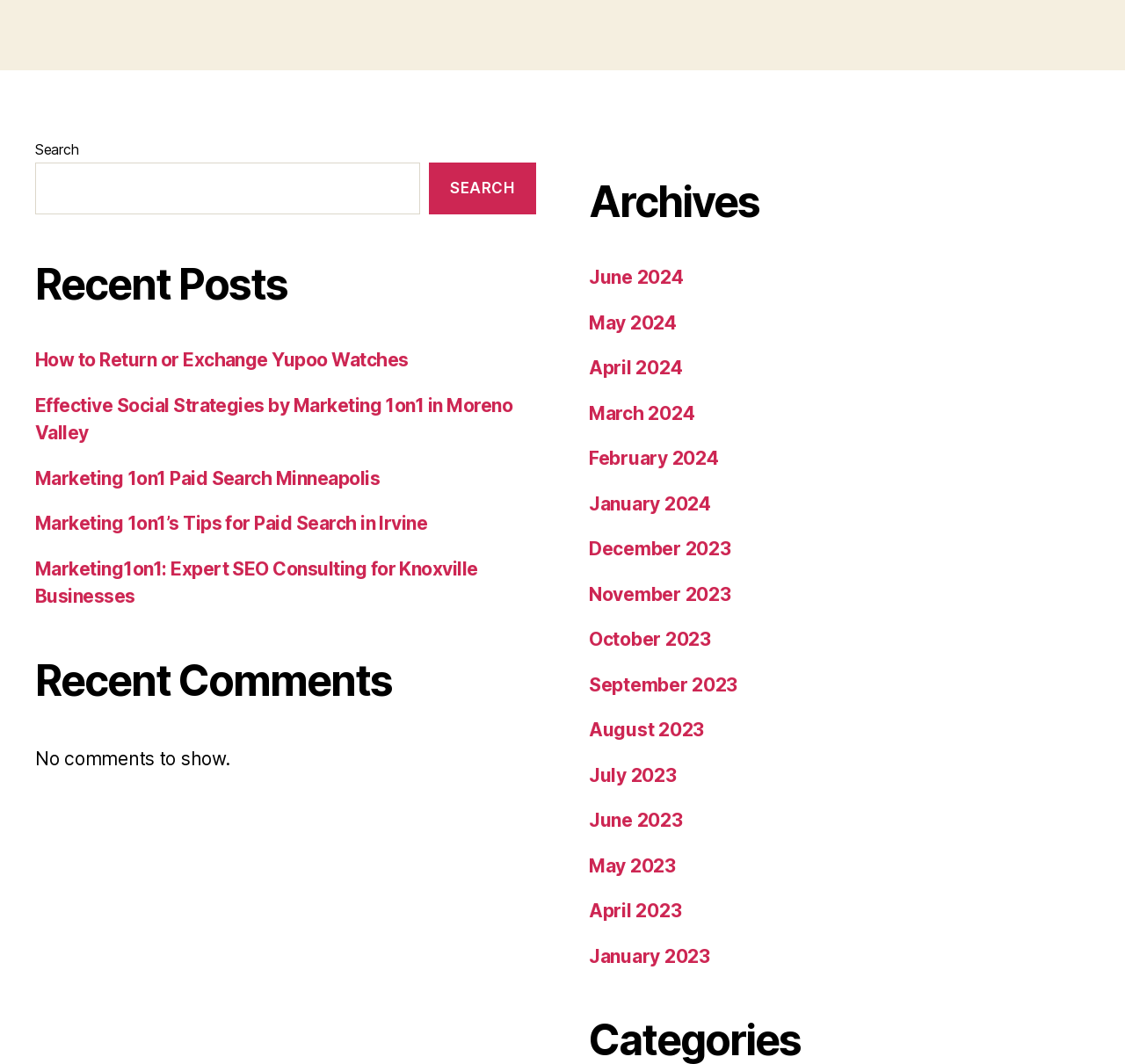Pinpoint the bounding box coordinates of the clickable area needed to execute the instruction: "Search for something". The coordinates should be specified as four float numbers between 0 and 1, i.e., [left, top, right, bottom].

[0.031, 0.153, 0.373, 0.202]